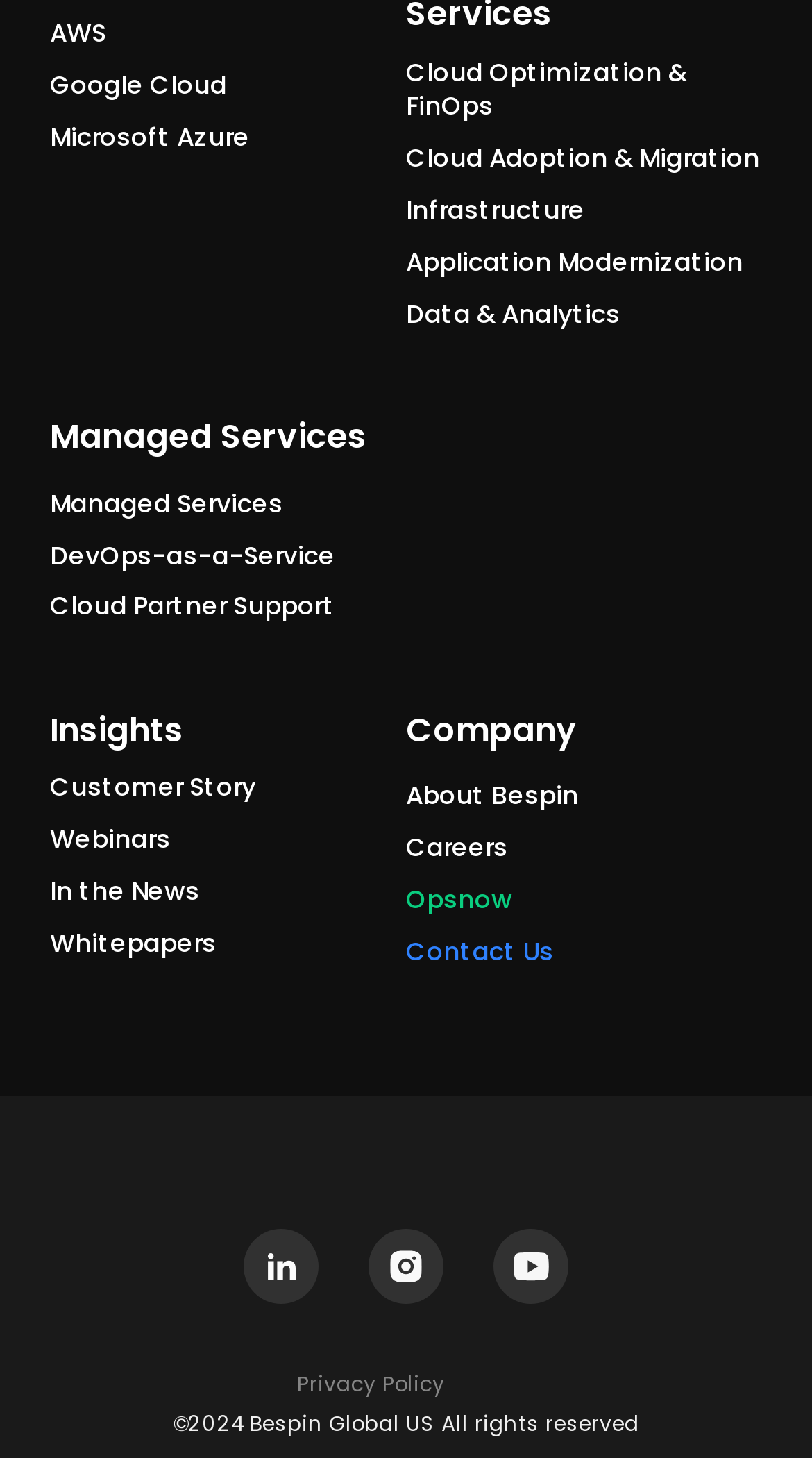Specify the bounding box coordinates of the element's region that should be clicked to achieve the following instruction: "Read about Managed Services". The bounding box coordinates consist of four float numbers between 0 and 1, in the format [left, top, right, bottom].

[0.062, 0.285, 0.938, 0.317]